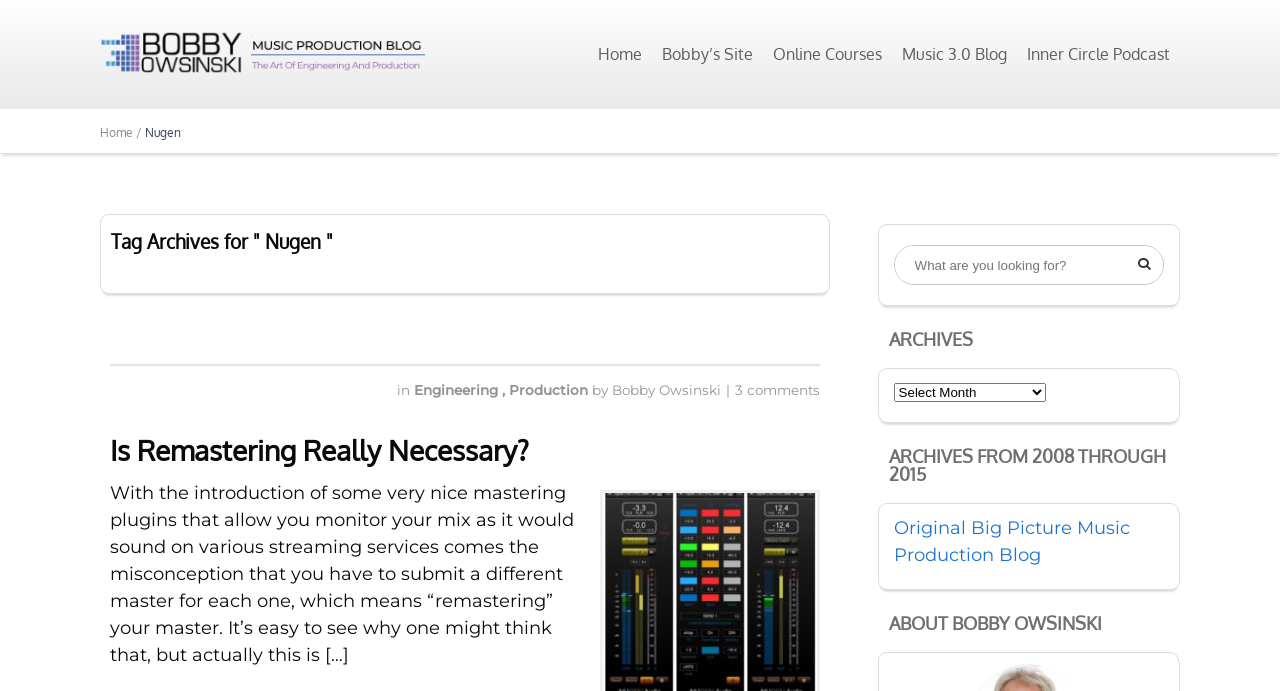Please identify the coordinates of the bounding box that should be clicked to fulfill this instruction: "Click on the 'Home' link".

[0.459, 0.052, 0.509, 0.106]